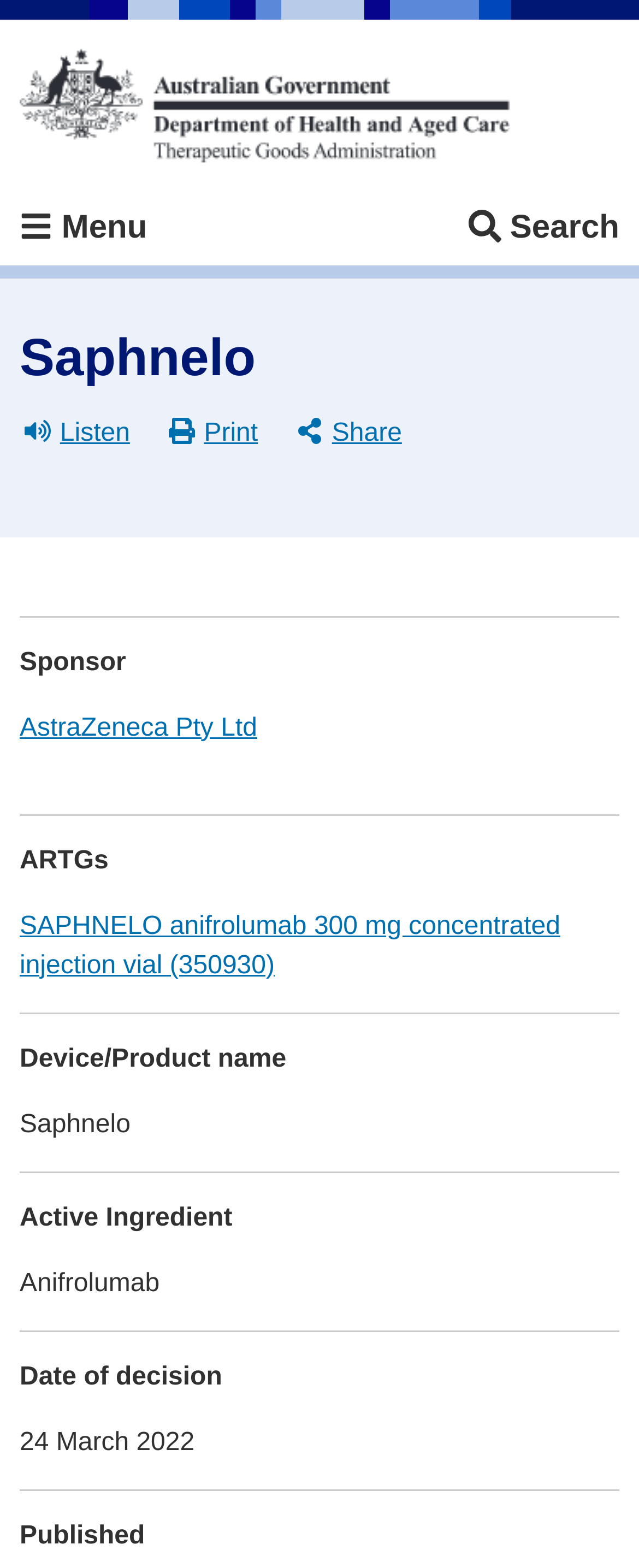What is the name of the device or product?
Based on the image, answer the question in a detailed manner.

I found the answer by looking at the section below the main navigation, where there is a table with the label 'Device/Product name' and a static text with the text 'Saphnelo'.